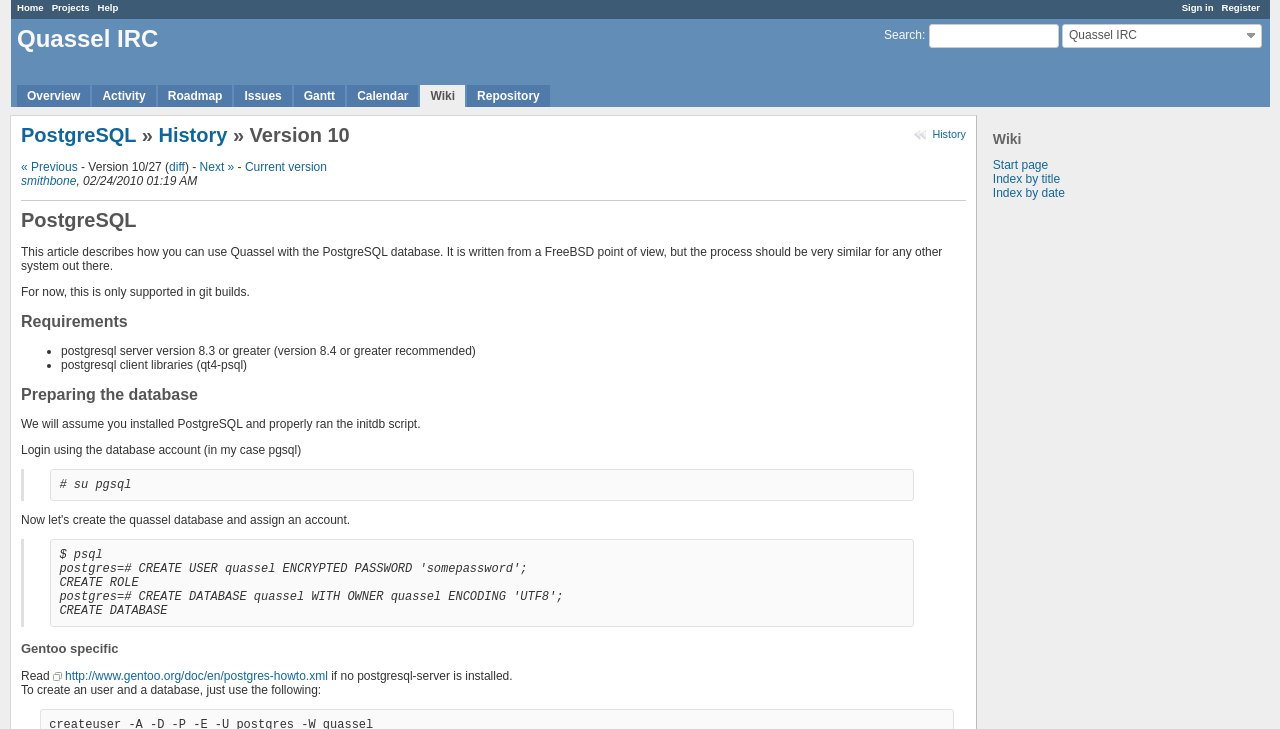What is the command to create an user and a database?
Can you provide an in-depth and detailed response to the question?

The webpage does not provide a specific command to create an user and a database, but it mentions that 'To create an user and a database, just use the following:' and then provides some instructions, which suggests that the command is not explicitly specified.